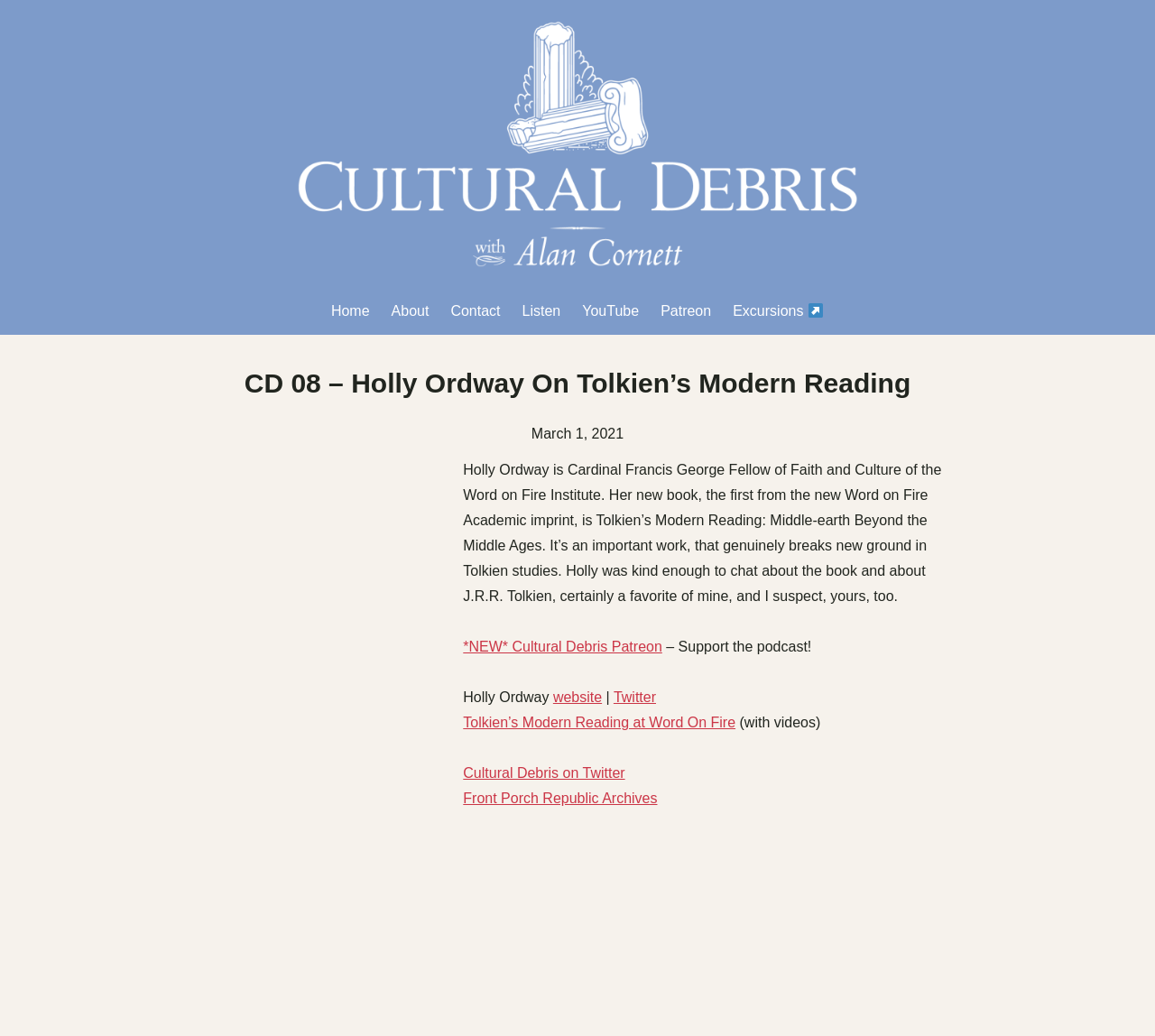Detail the various sections and features present on the webpage.

This webpage is about an episode of the Cultural Debris Podcast, specifically episode 08, featuring Holly Ordway discussing Tolkien's Modern Reading. 

At the top of the page, there is a figure, likely an image, taking up most of the width. Below it, there is a navigation bar with seven links: Home, About, Contact, Listen, YouTube, Patreon, and Excursions, which has an arrow icon next to it. 

The main content of the page starts with a heading that displays the title of the episode. Below the heading, there is a time element showing the date "March 1, 2021". 

The main text of the page is a paragraph describing the episode, which mentions Holly Ordway's new book and her discussion about J.R.R. Tolkien. 

Following the main text, there are several links and text elements. There is a link to support the podcast on Patreon, and then a section about Holly Ordway, including her name, website, and Twitter handle. 

Below that, there is a link to purchase Tolkien's Modern Reading at Word On Fire, with an additional note mentioning that the book comes with videos. 

The page also includes links to Cultural Debris on Twitter and the Front Porch Republic Archives.